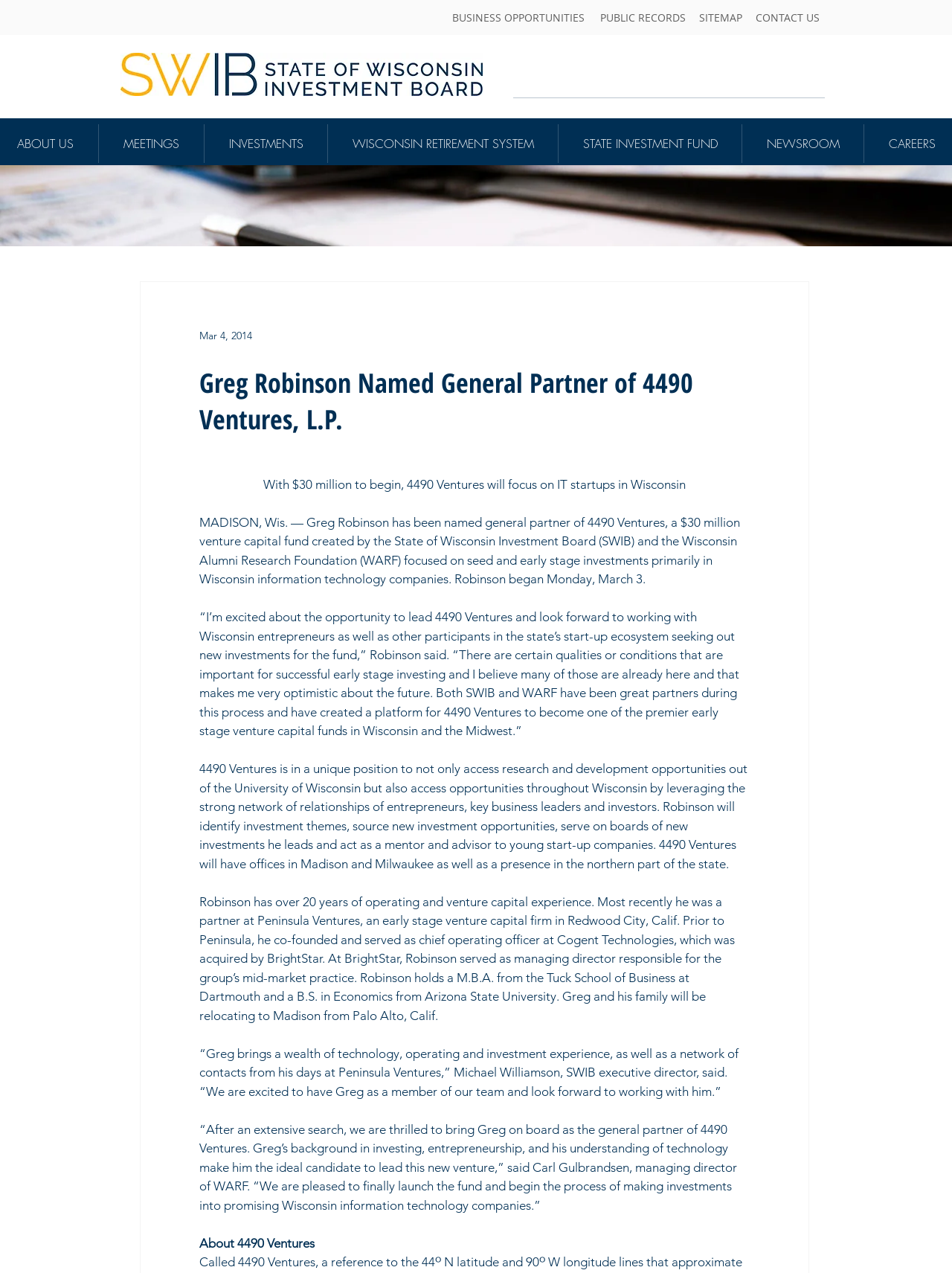What is the location of 4490 Ventures' offices?
Kindly give a detailed and elaborate answer to the question.

The webpage states that 4490 Ventures will have offices in Madison and Milwaukee, as well as a presence in the northern part of the state. This is mentioned in the text '4490 Ventures will have offices in Madison and Milwaukee as well as a presence in the northern part of the state'.